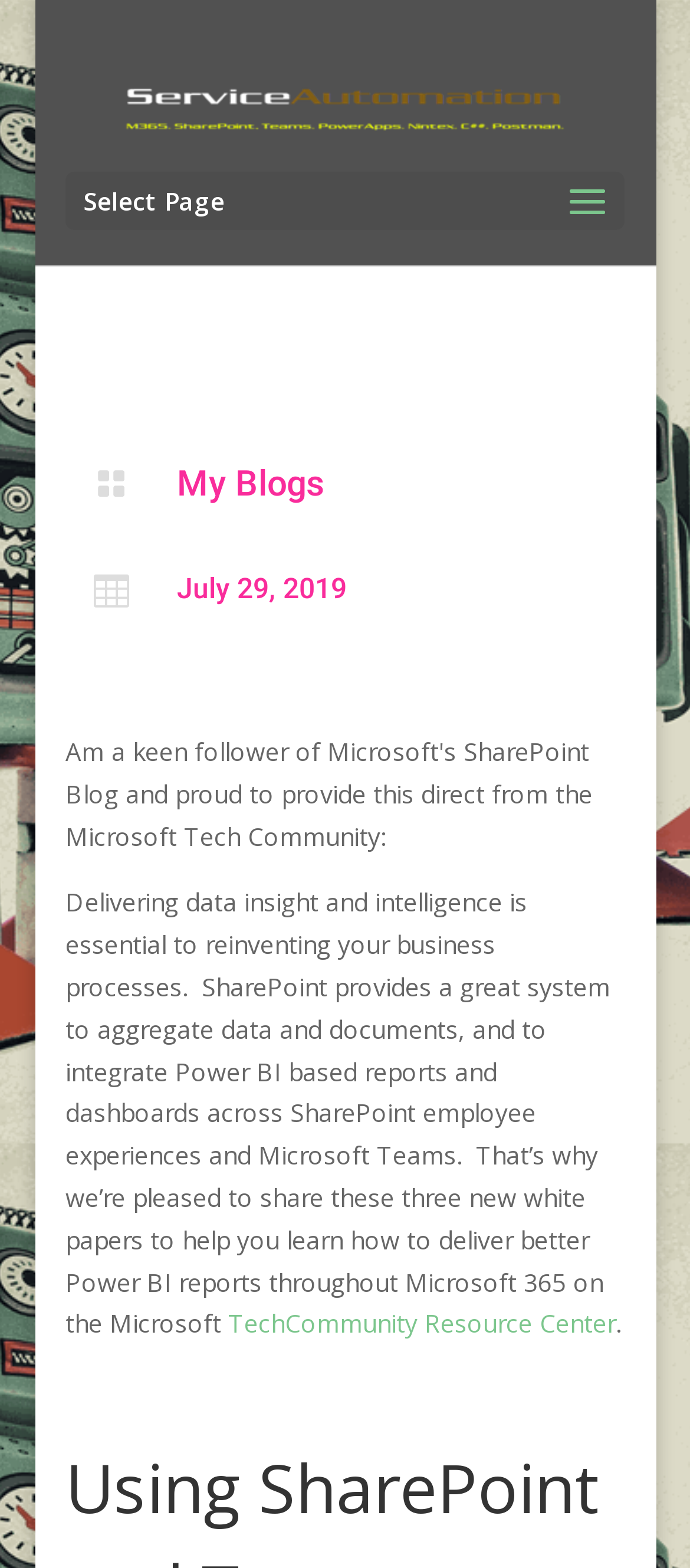What is the name of the resource center?
Look at the screenshot and respond with one word or a short phrase.

TechCommunity Resource Center